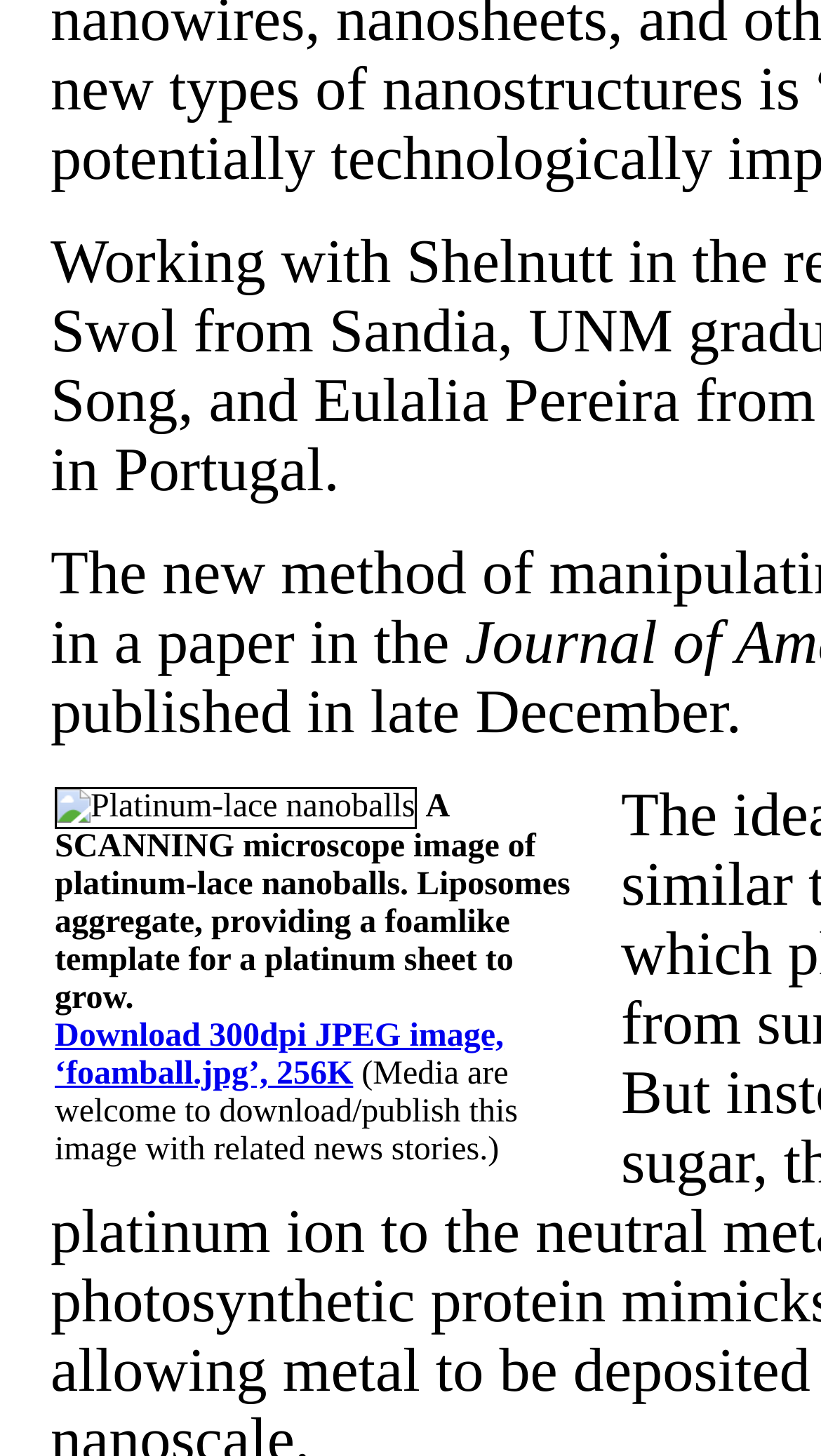What is the purpose of the downloadable image?
Refer to the image and provide a detailed answer to the question.

The purpose of the downloadable image can be determined by looking at the text following the link, which is '(Media are welcome to download/publish this image with related news stories.)'.